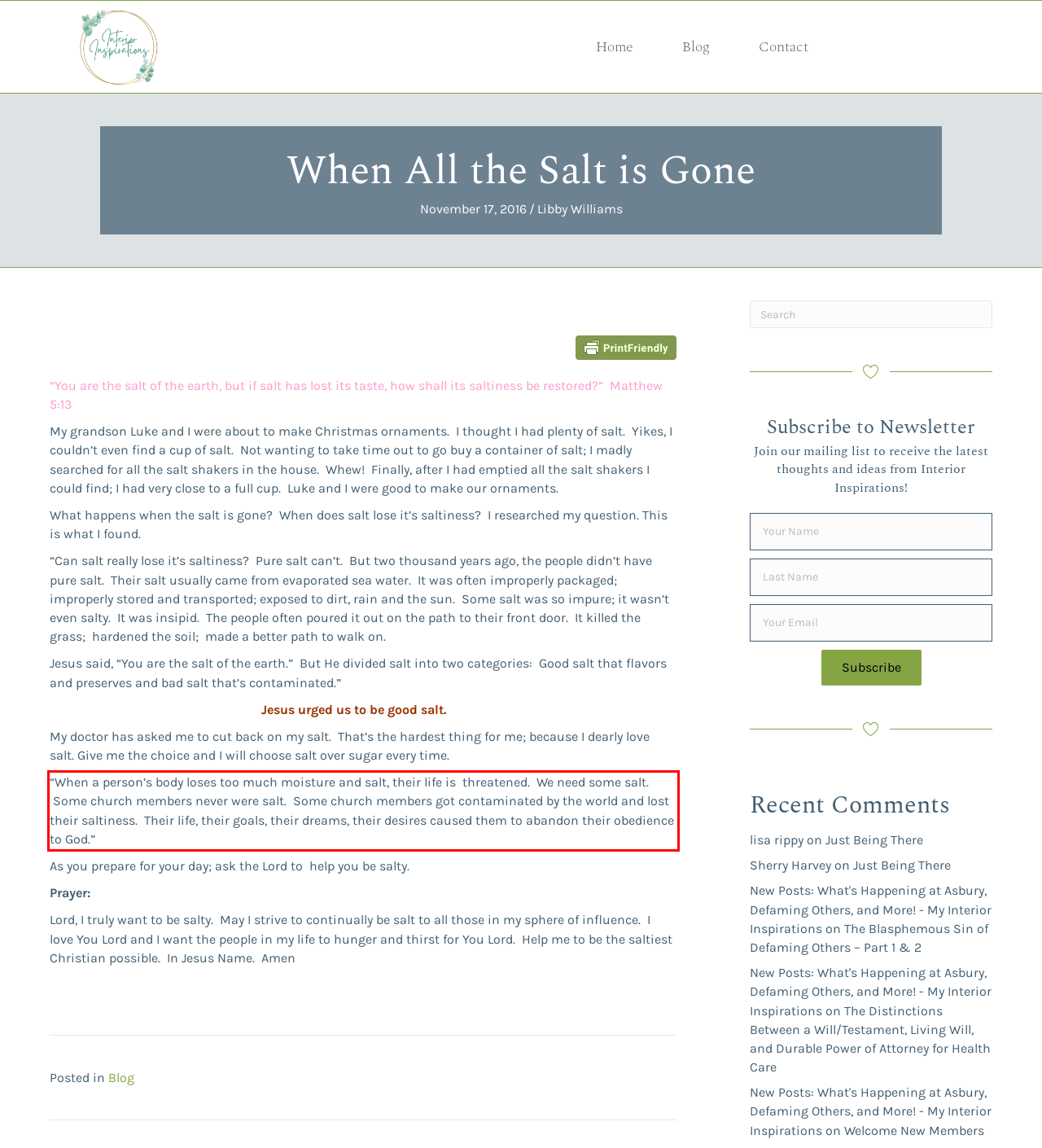Given the screenshot of the webpage, identify the red bounding box, and recognize the text content inside that red bounding box.

“When a person’s body loses too much moisture and salt, their life is threatened. We need some salt. Some church members never were salt. Some church members got contaminated by the world and lost their saltiness. Their life, their goals, their dreams, their desires caused them to abandon their obedience to God.”